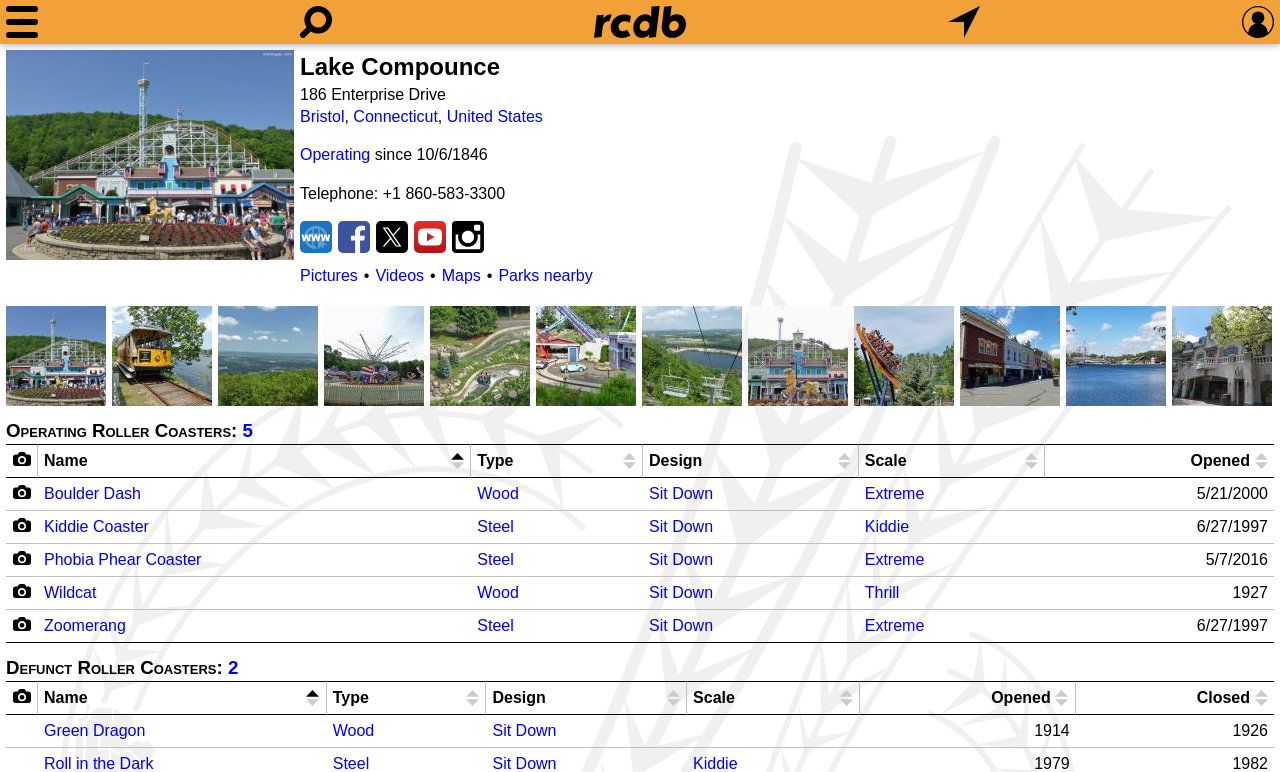Specify the bounding box coordinates of the region I need to click to perform the following instruction: "Track an order". The coordinates must be four float numbers in the range of 0 to 1, i.e., [left, top, right, bottom].

None